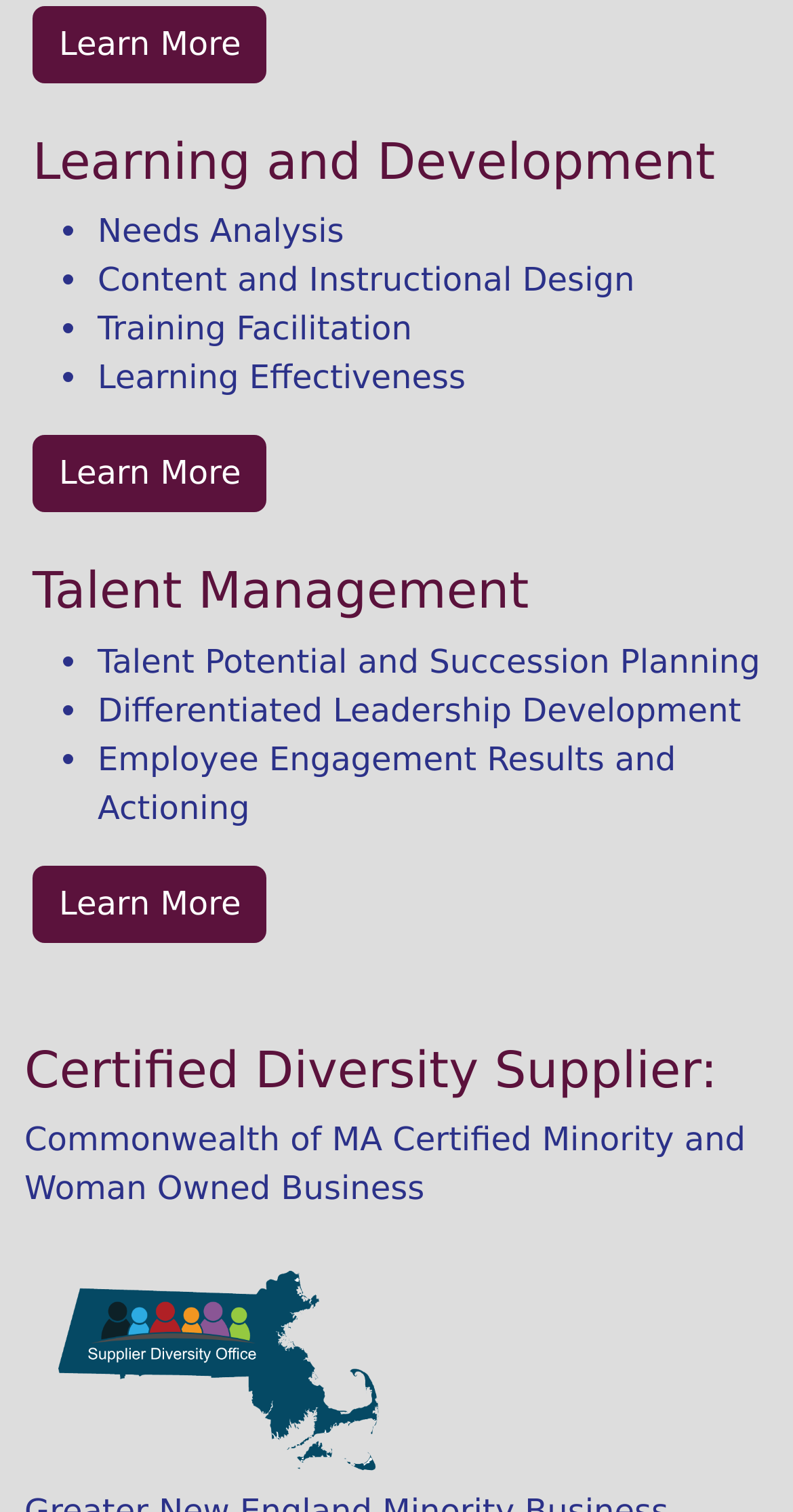How many 'Learn More' links are on the page?
Using the image as a reference, give an elaborate response to the question.

There are three 'Learn More' links on the page, each corresponding to a different section: 'Learning and Development', 'Talent Management', and another one below it.